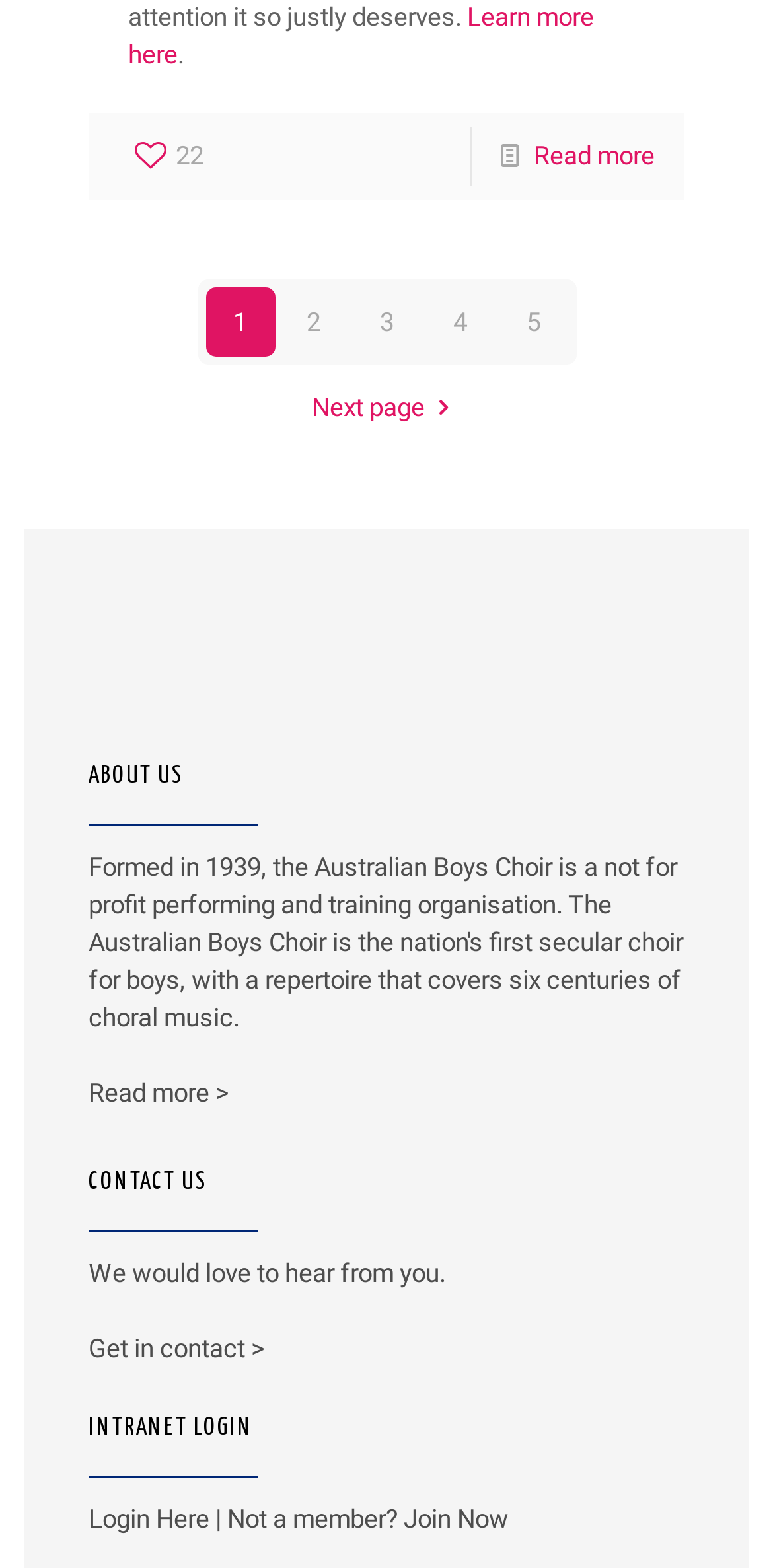What is the main topic of the section with the 'ABOUT US' heading?
Deliver a detailed and extensive answer to the question.

The section with the 'ABOUT US' heading is likely a section that provides information about the company, its history, mission, and values. It may also include information about the company's team, services, or products.